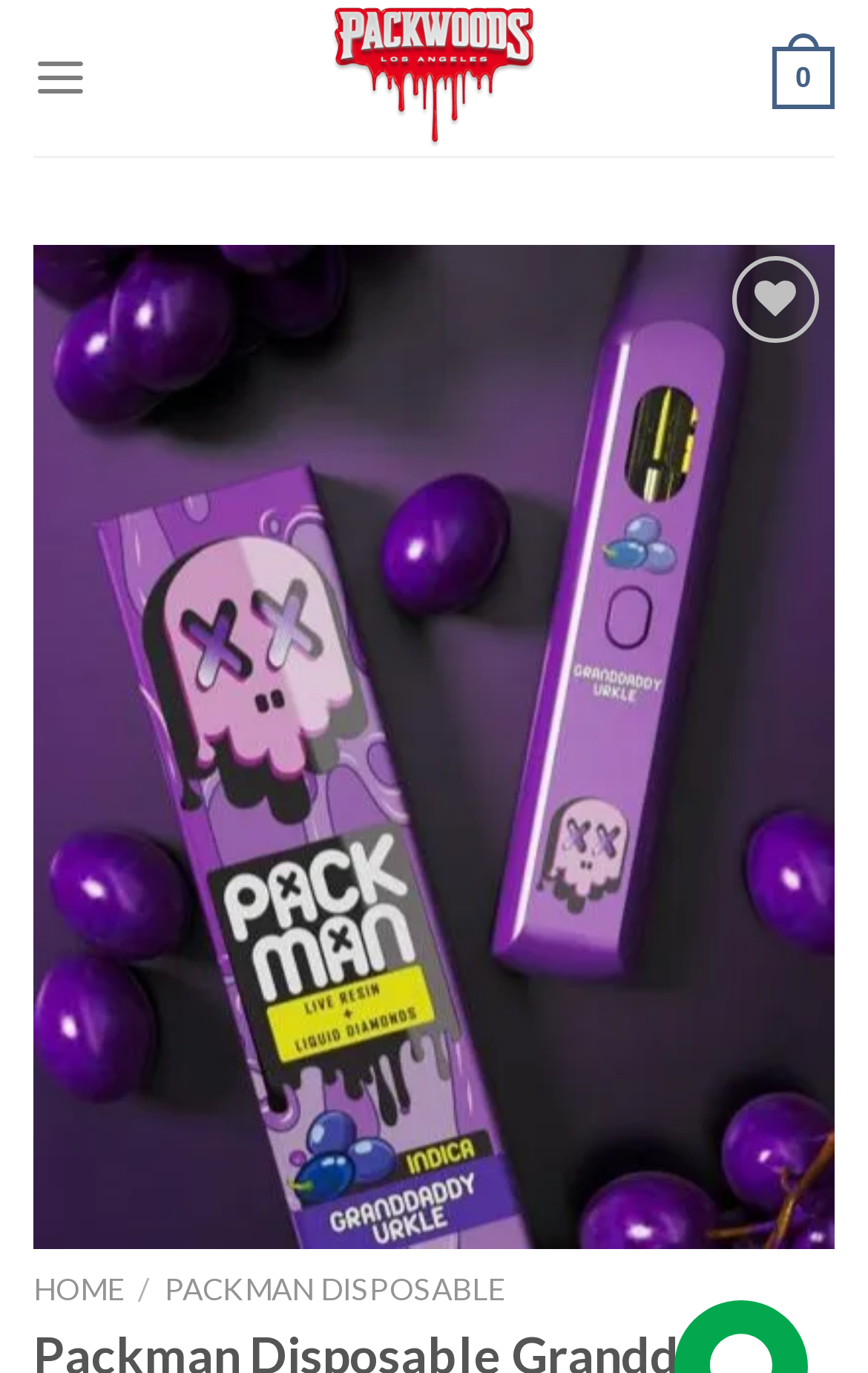Please identify the primary heading of the webpage and give its text content.

Packman Disposable Granddaddy Urkle (Indica) – PACKMAN